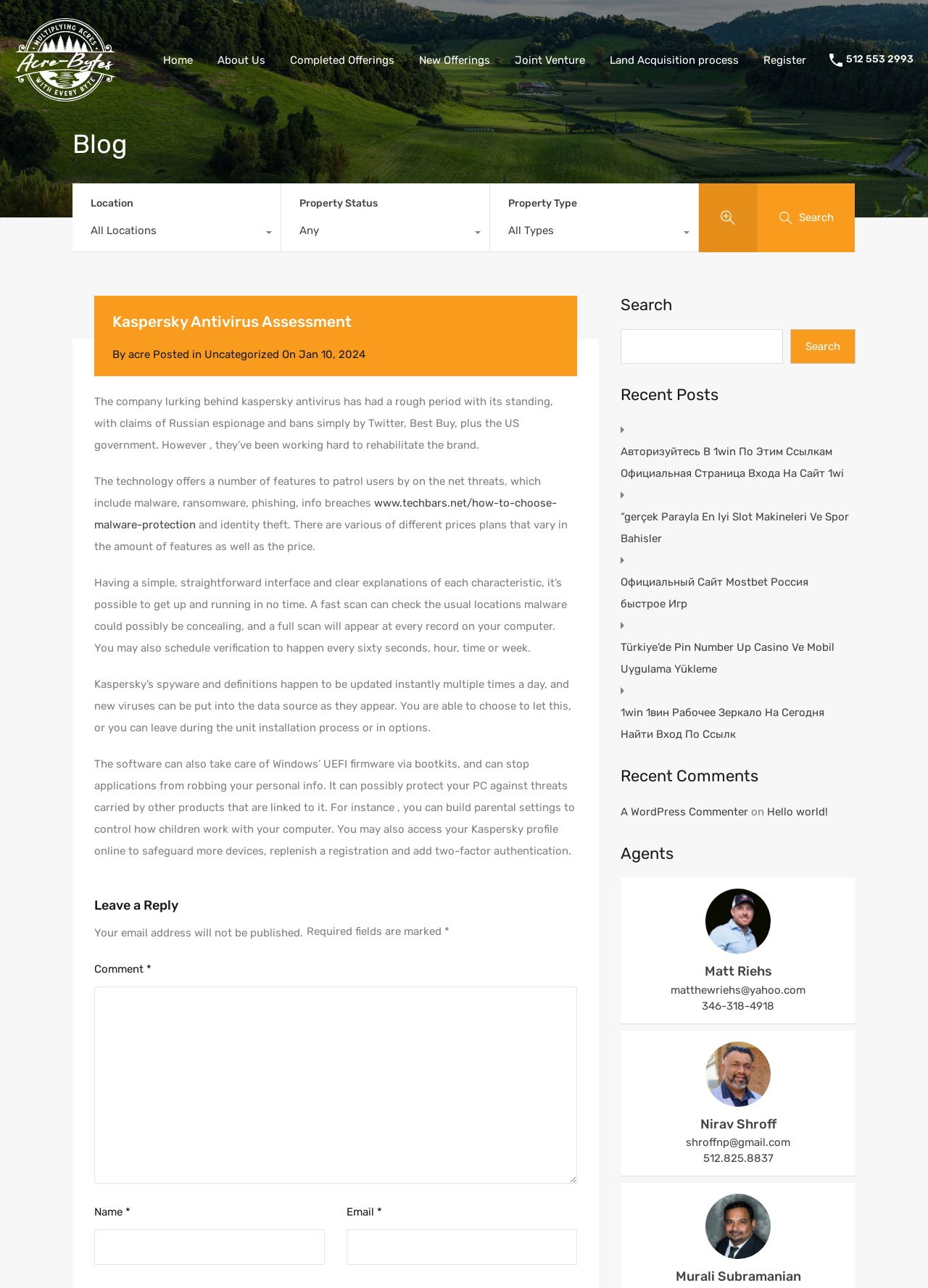What type of content is displayed in the 'Recent Posts' section?
Provide an in-depth and detailed answer to the question.

The 'Recent Posts' section displays a list of links to recent blog posts, with titles such as 'Авторизуйтесь В 1win По Этим Ссылкам Официальная Страница Входа На Сайт 1wi' and '“gerçek Parayla En Iyi Slot Makineleri Ve Spor Bahisler'. This suggests that the section is dedicated to showcasing recent blog posts.